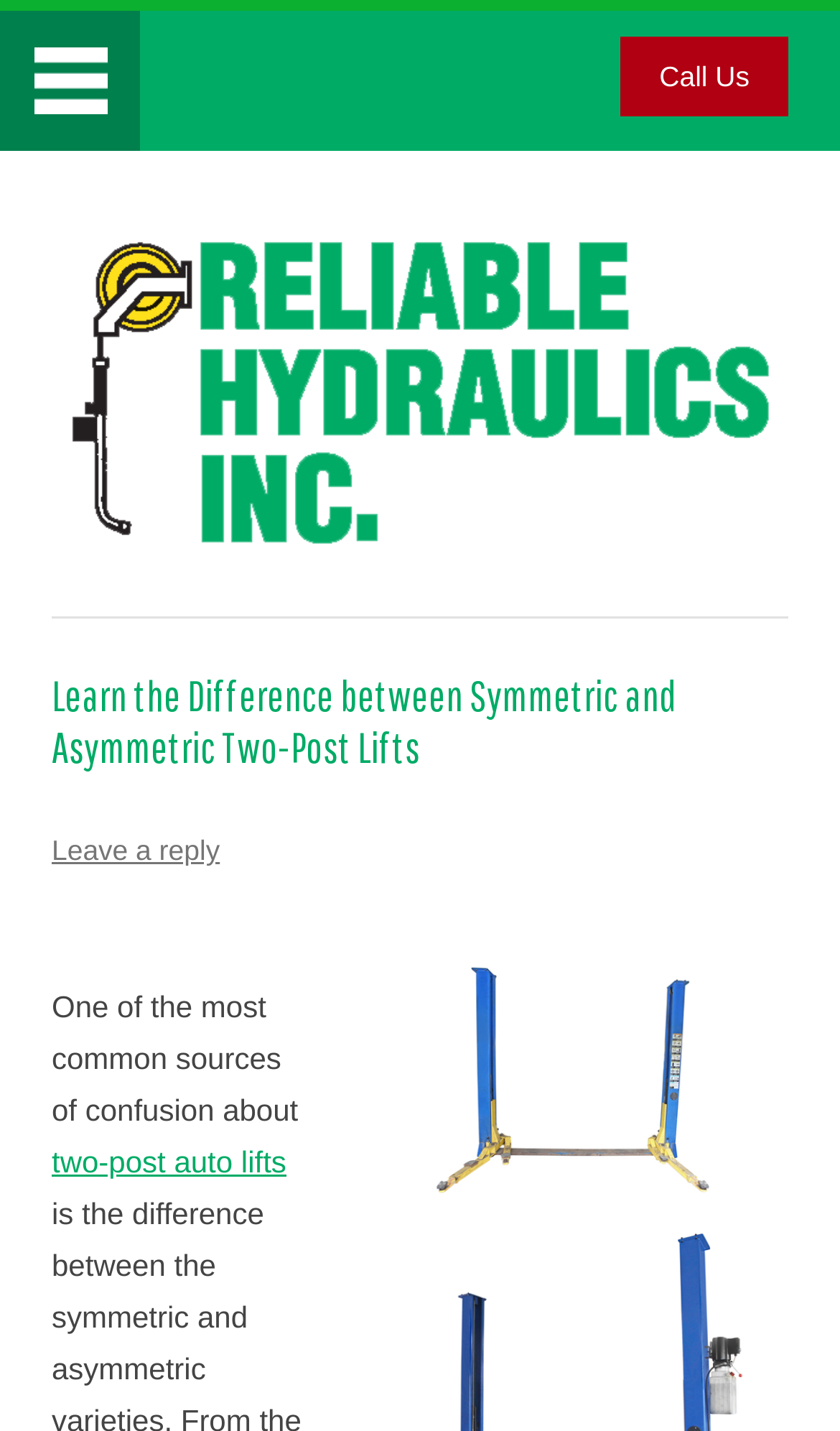Could you identify the text that serves as the heading for this webpage?

Learn the Difference between Symmetric and Asymmetric Two-Post Lifts